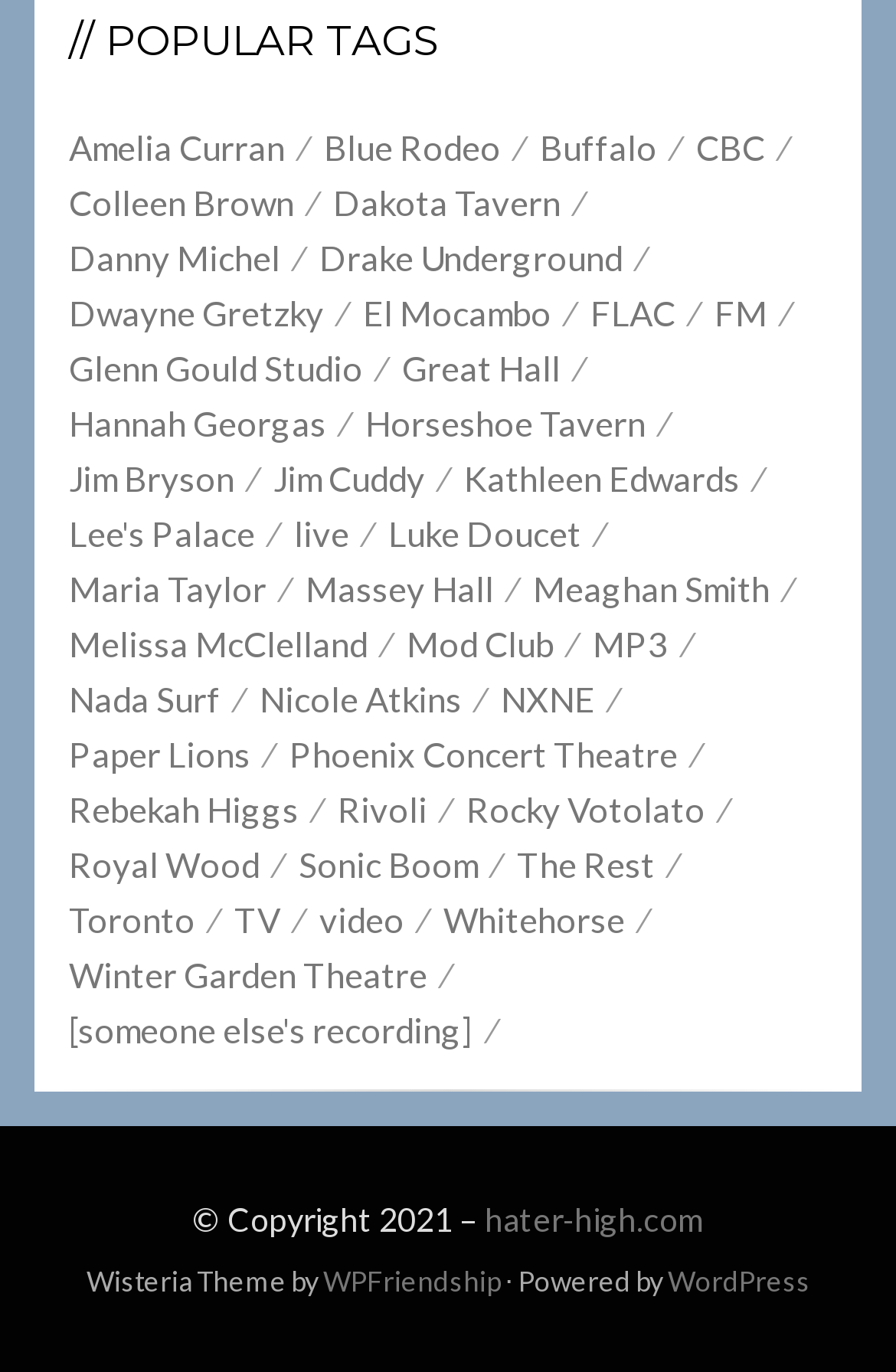Answer the following inquiry with a single word or phrase:
What is the copyright year of the website?

2021